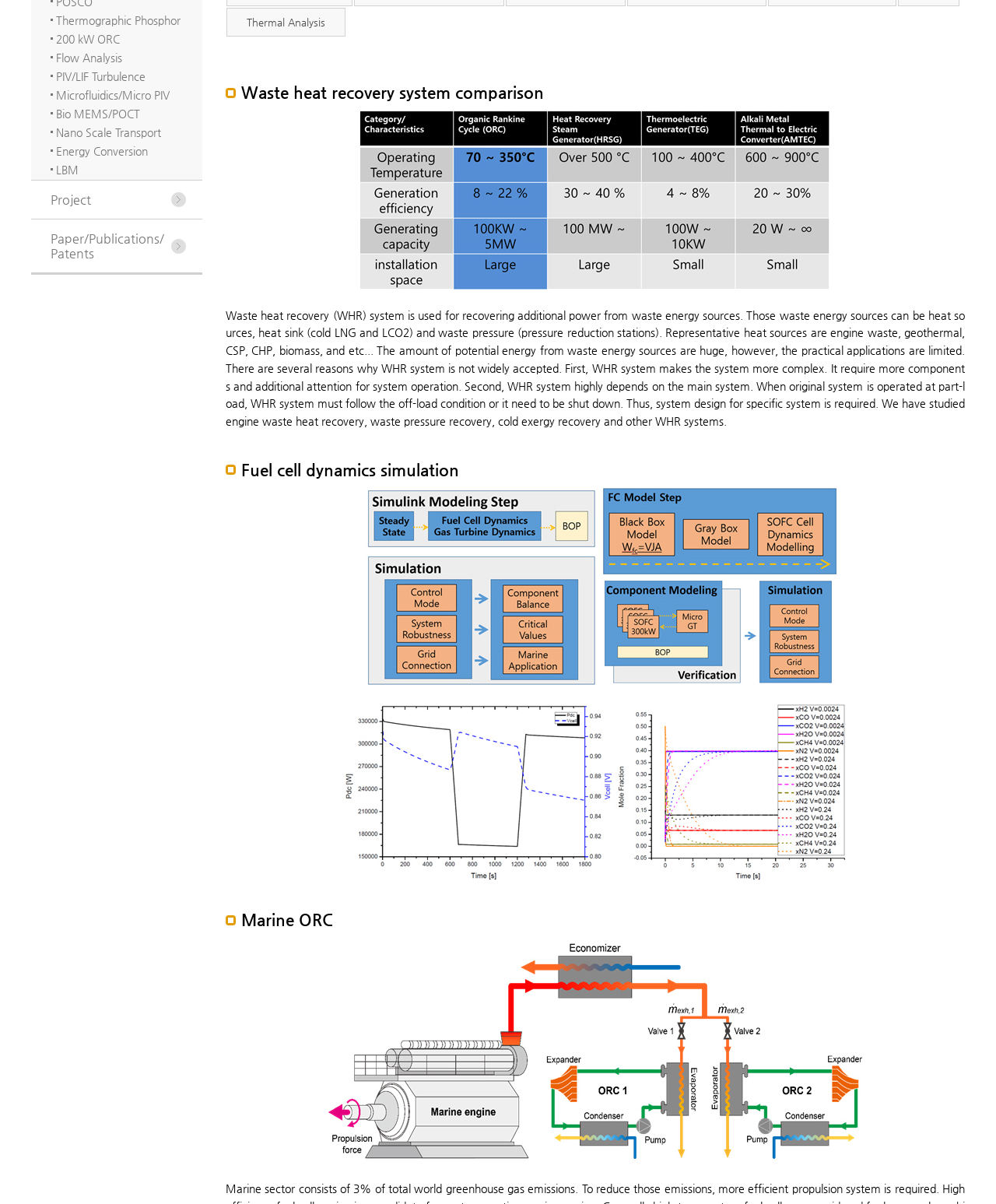Determine the bounding box for the UI element described here: "LBM".

[0.051, 0.136, 0.079, 0.146]